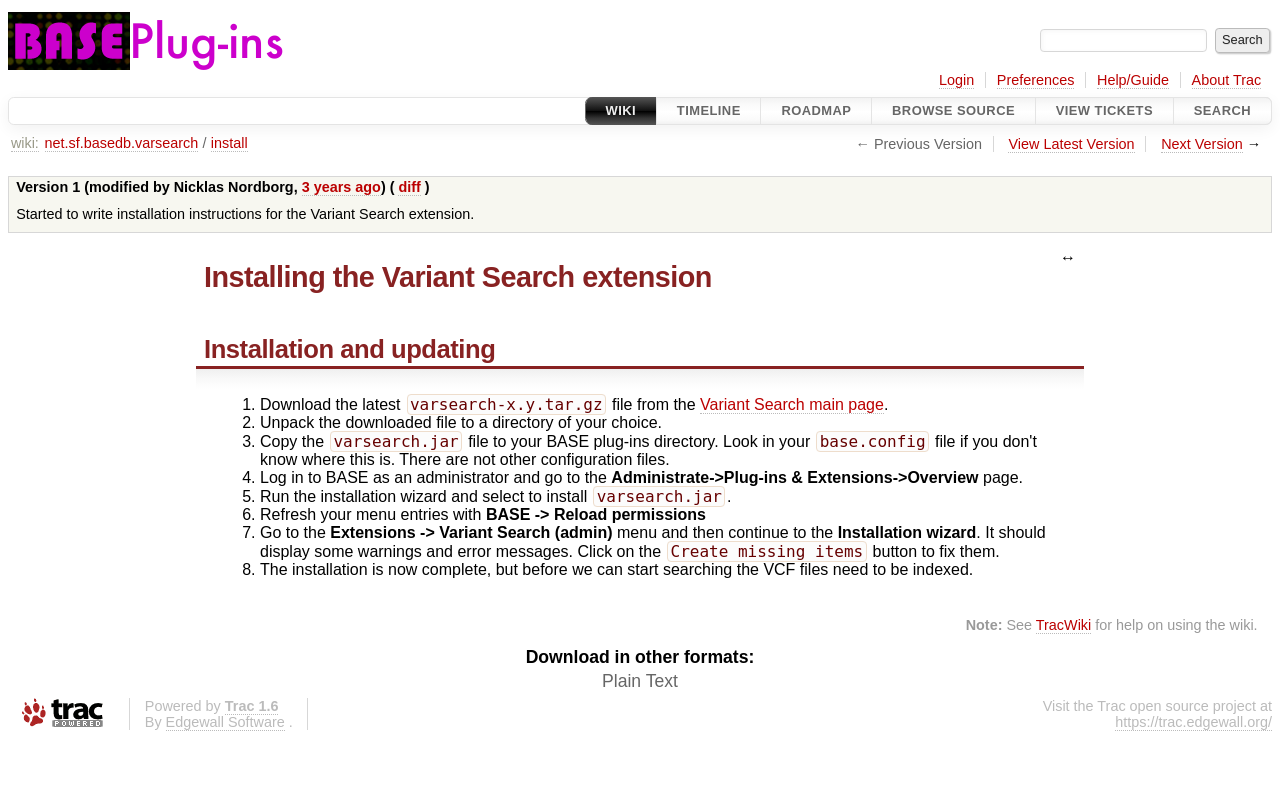Answer the question using only a single word or phrase: 
What is the file extension of the file to be downloaded?

.tar.gz